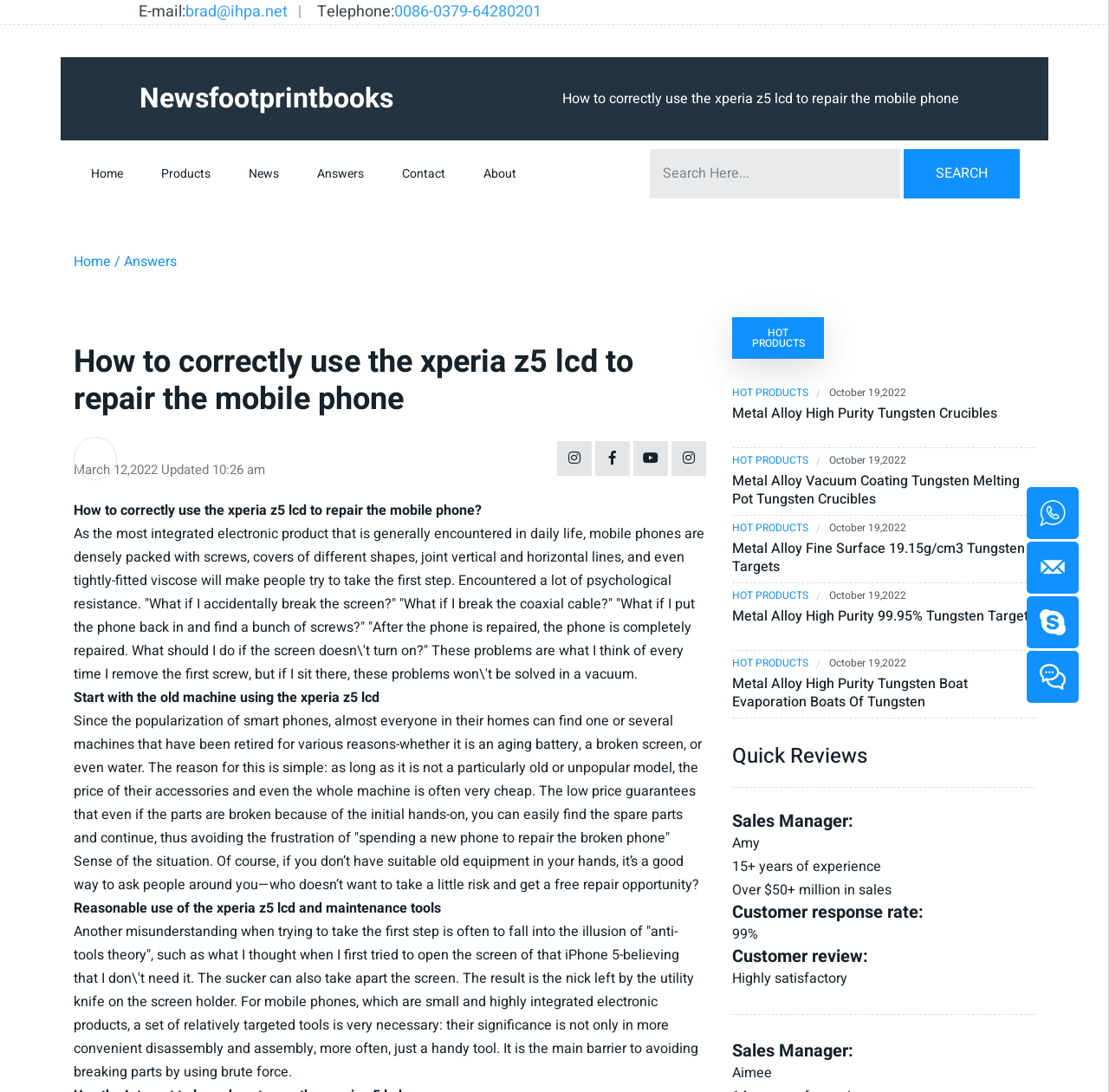What is the topic of the webpage?
Use the information from the screenshot to give a comprehensive response to the question.

Based on the webpage content, it appears to be a tutorial or guide on how to correctly use the Xperia Z5 LCD to repair a mobile phone. The webpage provides step-by-step instructions and explanations on the process.